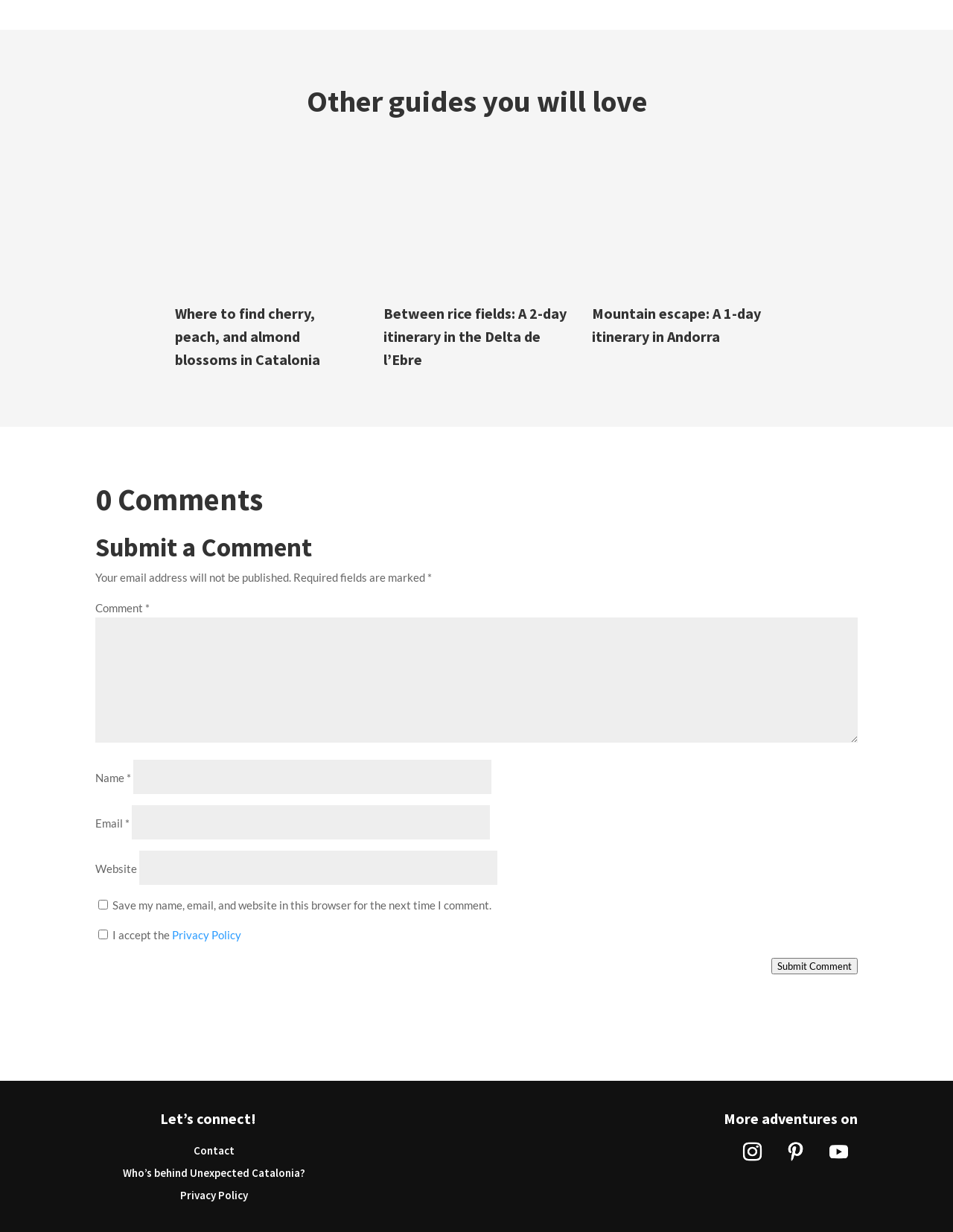Locate the bounding box coordinates of the area that needs to be clicked to fulfill the following instruction: "View the 'Between rice fields: A 2-day itinerary in the Delta de l’Ebre' article". The coordinates should be in the format of four float numbers between 0 and 1, namely [left, top, right, bottom].

[0.402, 0.246, 0.595, 0.299]